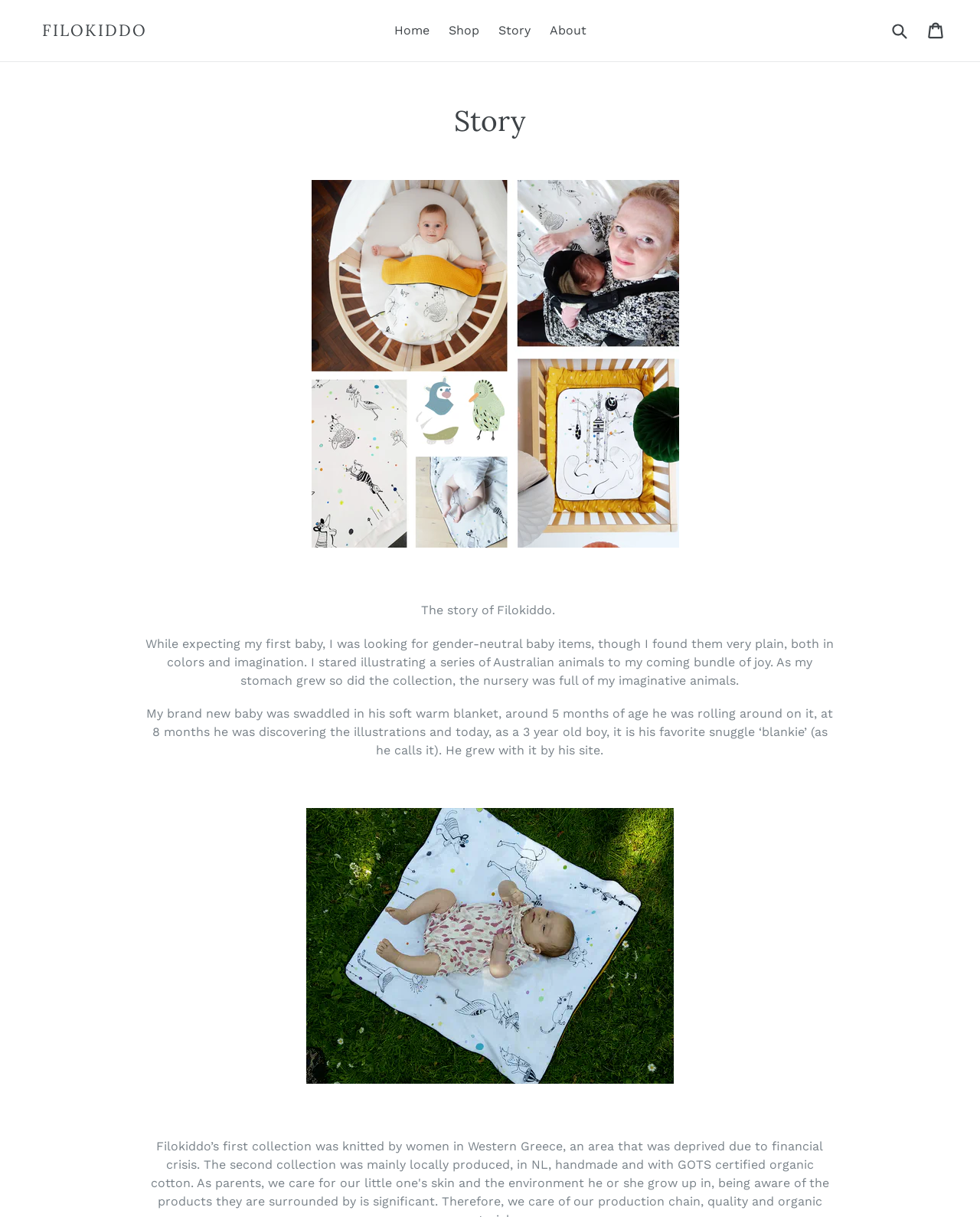With reference to the screenshot, provide a detailed response to the question below:
What is the age of the baby when he was rolling around on the blanket?

The text on the webpage mentions that the baby was rolling around on the blanket at 8 months of age. This information can be found in the second paragraph of the story.